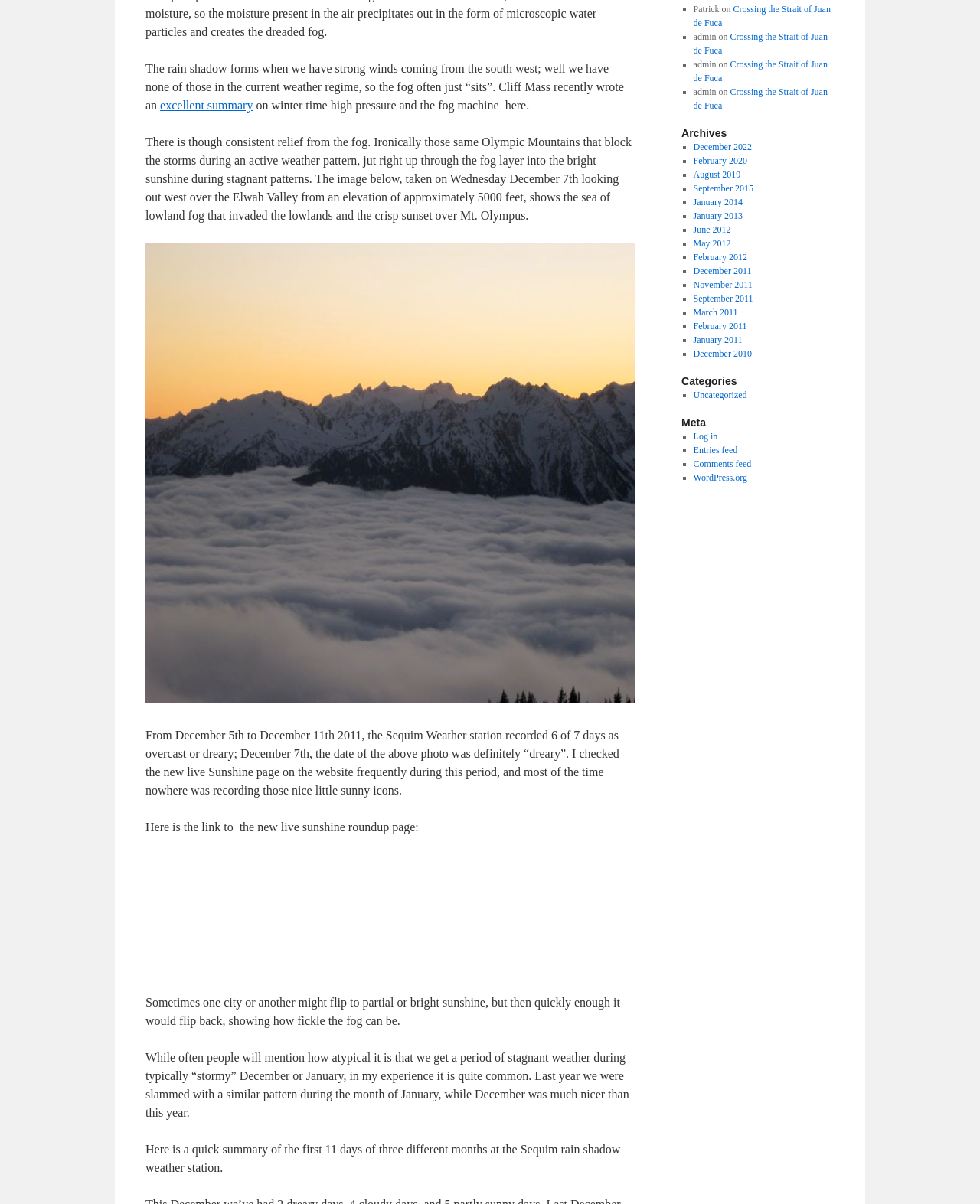Please determine the bounding box coordinates for the element with the description: "Courtney Burby".

None